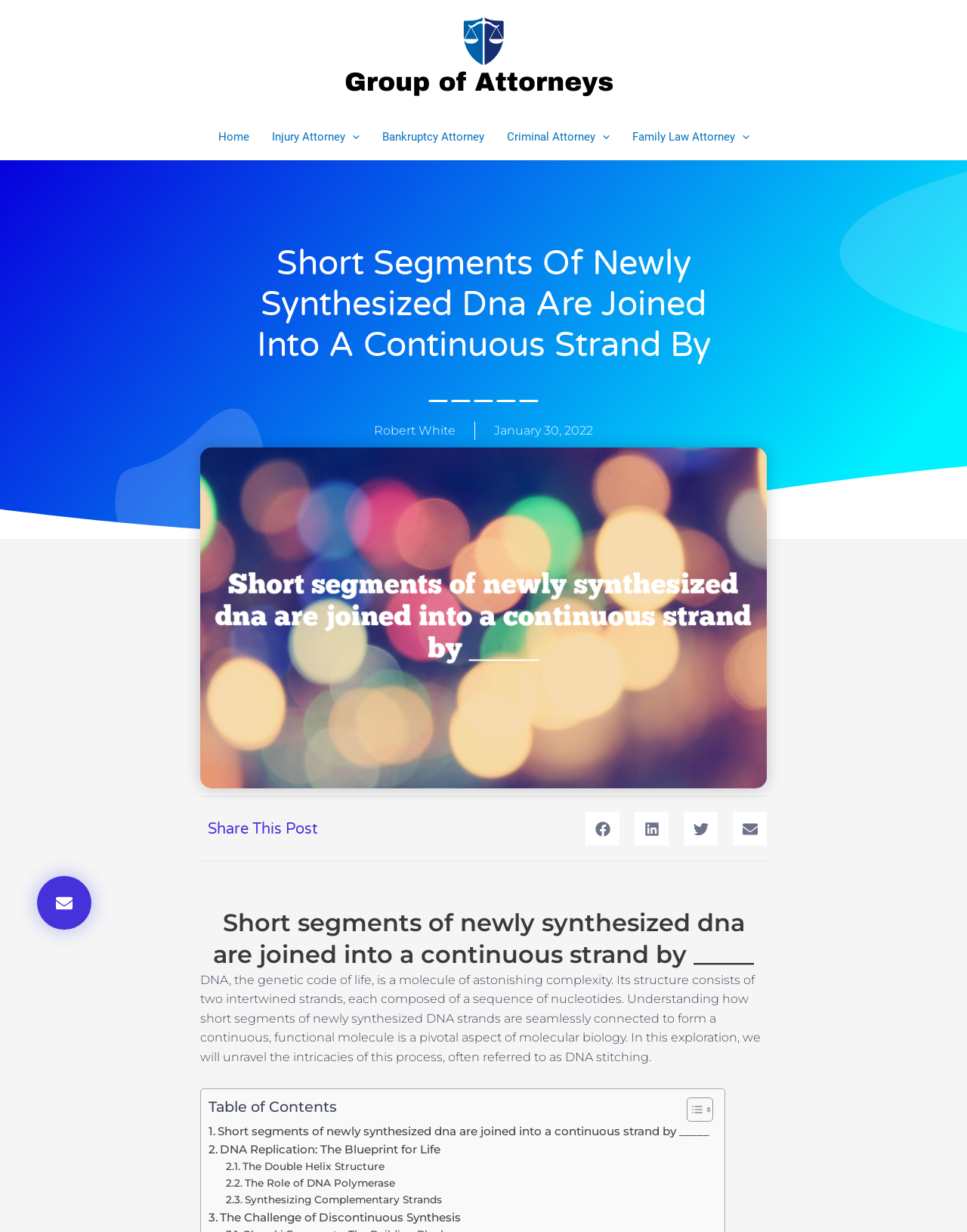Generate a comprehensive description of the contents of the webpage.

This webpage is about DNA stitching, specifically discussing how short segments of newly synthesized DNA strands are connected to form a continuous, functional molecule. 

At the top of the page, there is a navigation menu with links to "Home", "Injury Attorney", "Bankruptcy Attorney", "Criminal Attorney", and "Family Law Attorney". Each of these links has a corresponding menu toggle icon. 

Below the navigation menu, there is a heading that asks a question about DNA stitching. Next to this heading, there are links to the author "Robert White" and the date "January 30, 2022". 

On the left side of the page, there is a large image related to DNA stitching. Below this image, there is a block of text that provides an introduction to DNA stitching, explaining its importance in molecular biology. 

The main content of the page is divided into sections, each with a heading and a link to a specific topic related to DNA stitching, such as "DNA Replication: The Blueprint for Life", "The Double Helix Structure", and "The Role of DNA Polymerase". 

At the bottom of the page, there are social media sharing buttons, including "Share on Facebook", "Share on LinkedIn", "Share on Twitter", and "Share on Email". Each of these buttons has a corresponding icon.